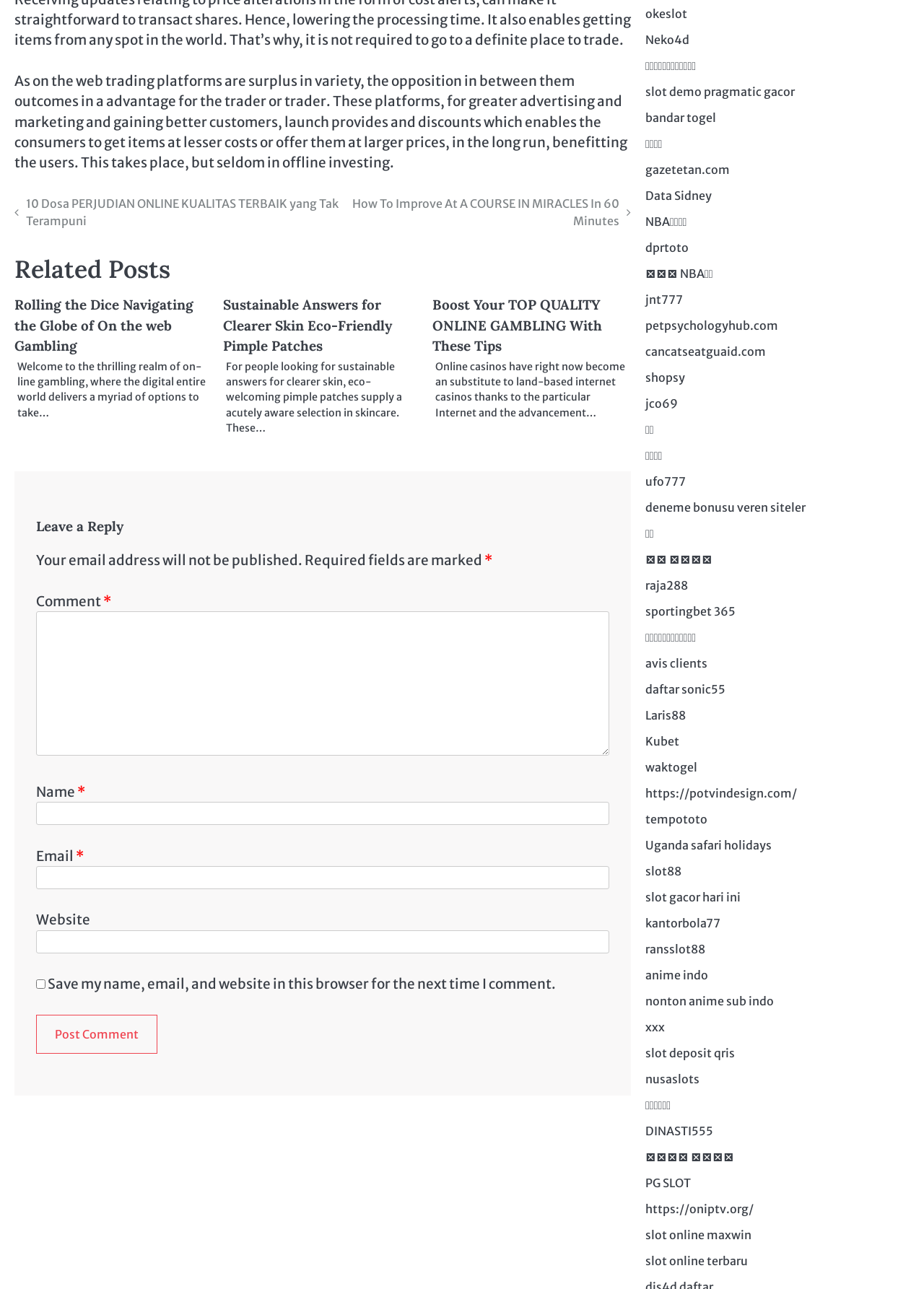Can you look at the image and give a comprehensive answer to the question:
What is the topic of the article 'Rolling the Dice Navigating the Globe of On the web Gambling'?

Based on the heading 'Rolling the Dice Navigating the Globe of On the web Gambling' and the static text 'Welcome to the thrilling realm of on-line gambling, where the digital entire world delivers a myriad of options to take…', it can be inferred that the topic of the article is online gambling.